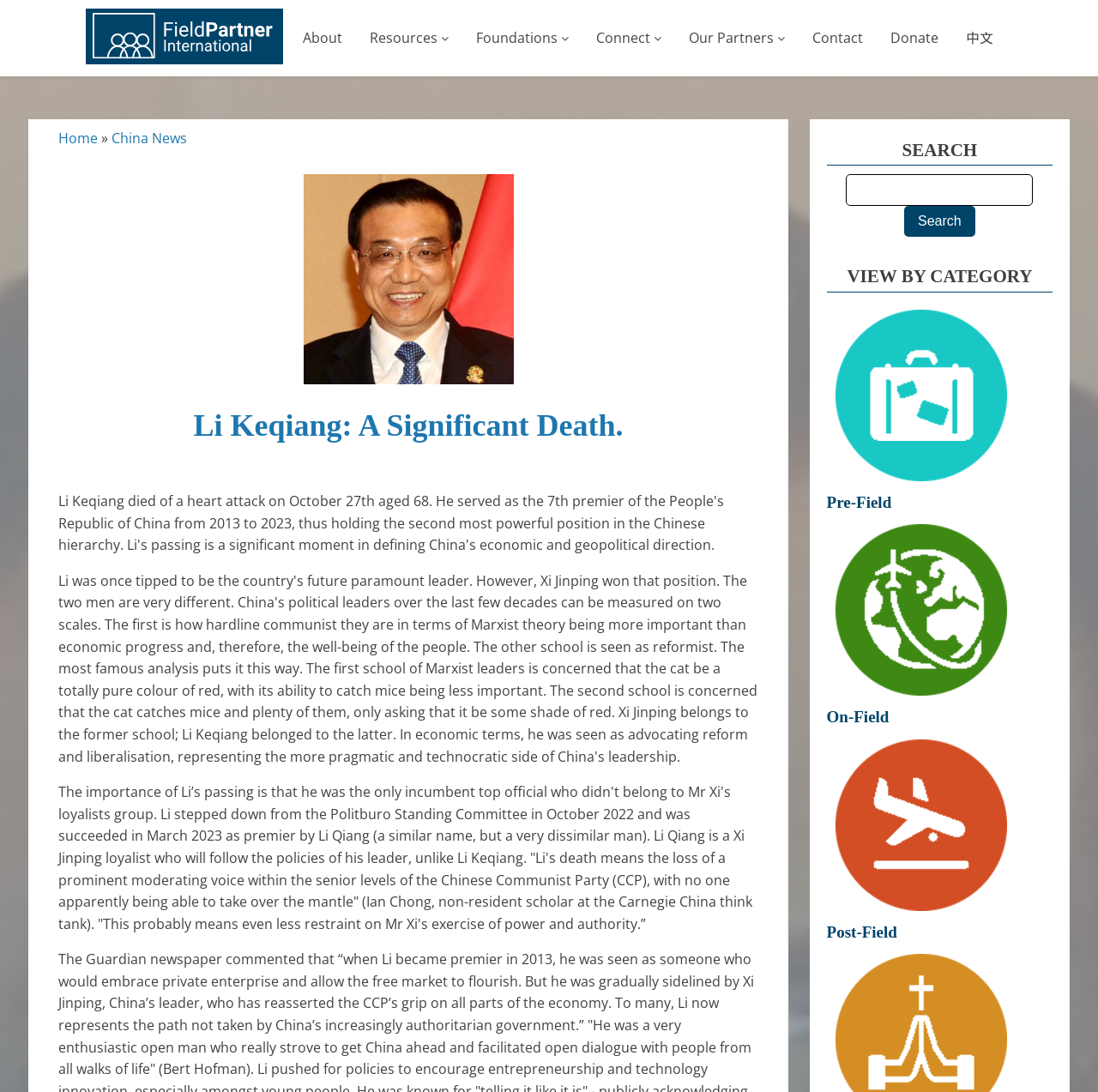Determine the bounding box coordinates of the UI element described below. Use the format (top-left x, top-left y, bottom-right x, bottom-right y) with floating point numbers between 0 and 1: Li Keqiang: A Significant Death.

[0.176, 0.374, 0.568, 0.406]